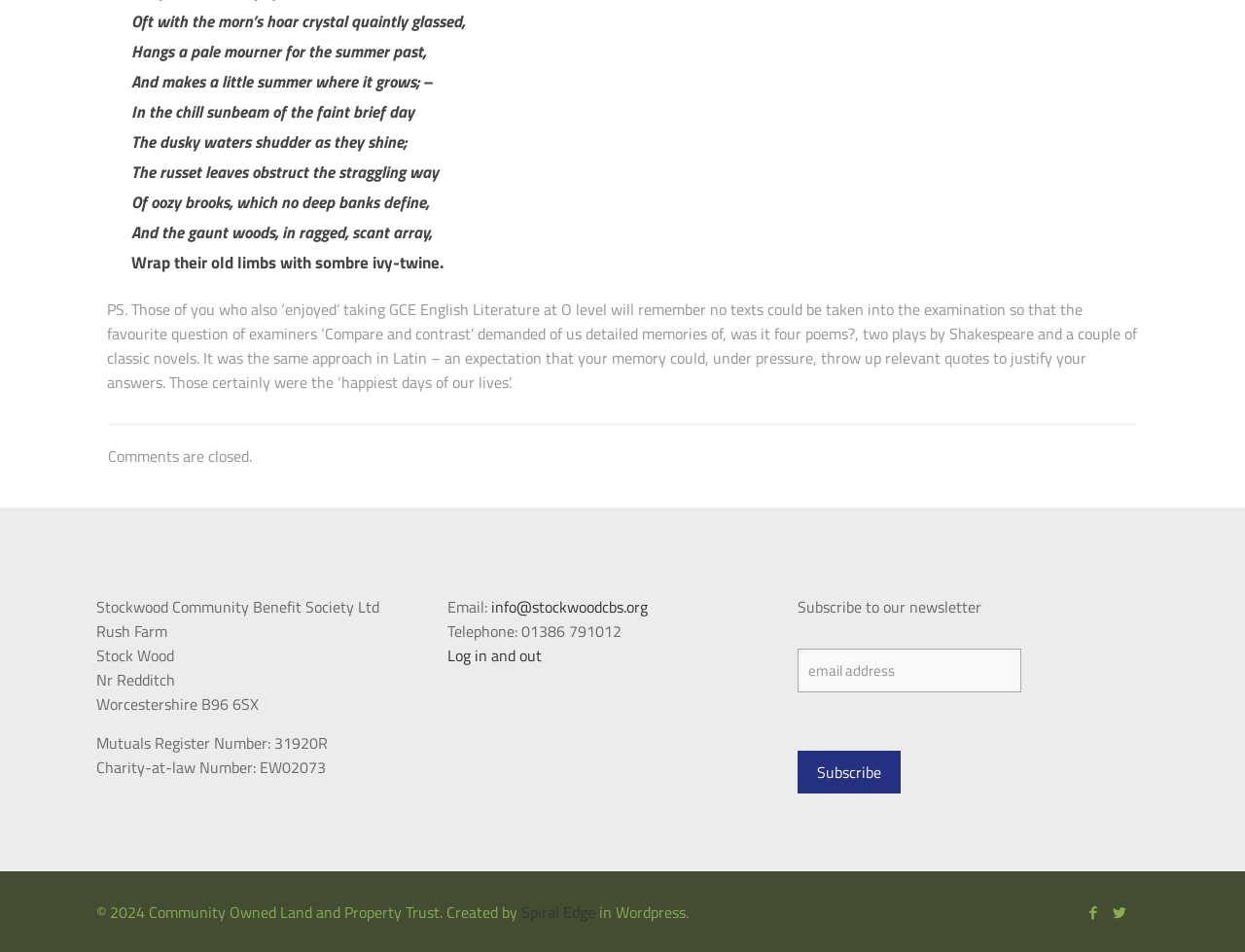From the screenshot, find the bounding box of the UI element matching this description: "name="FNAME" placeholder="your name"". Supply the bounding box coordinates in the form [left, top, right, bottom], each a float between 0 and 1.

None